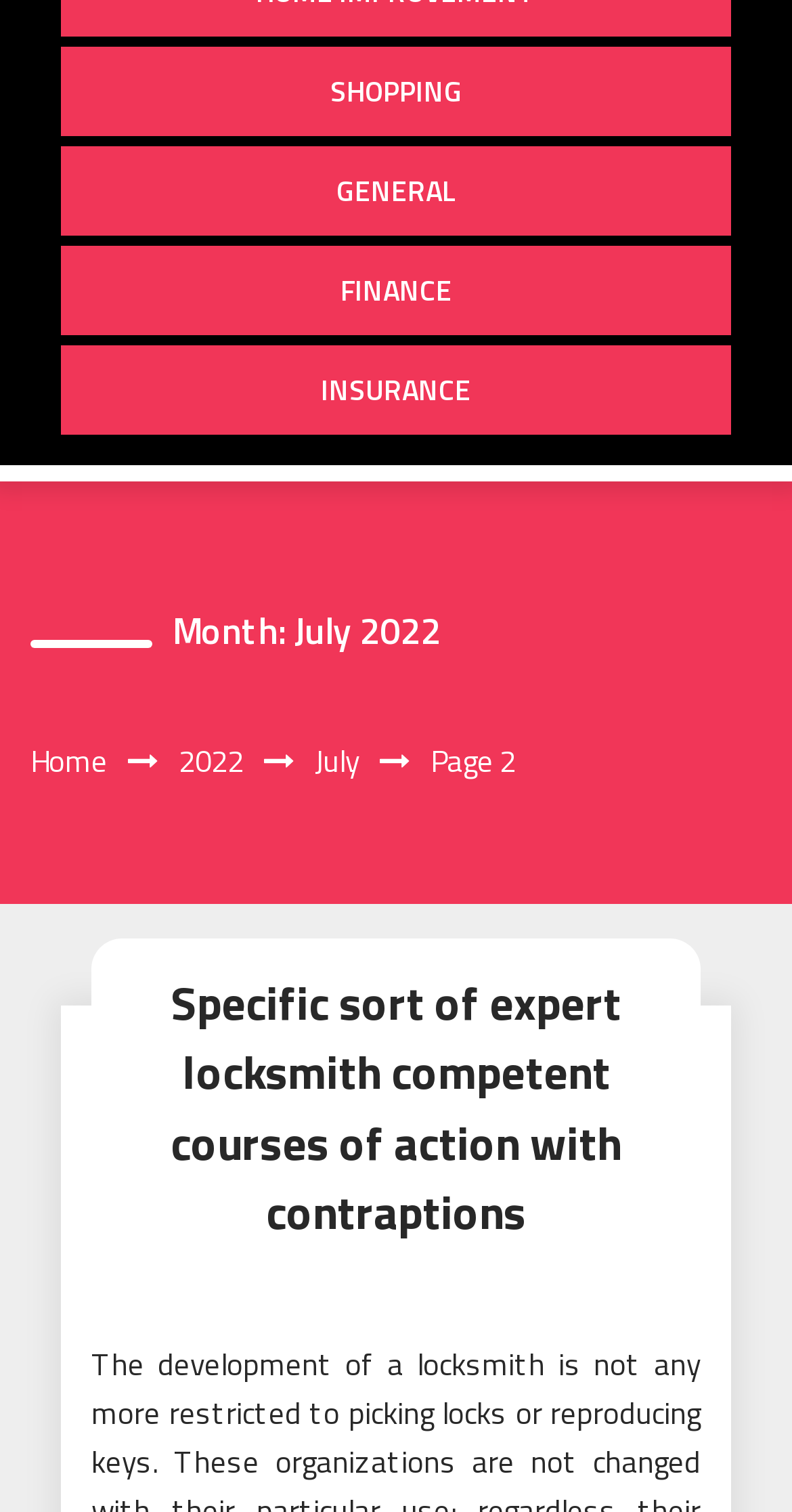Provide the bounding box for the UI element matching this description: "Finance".

[0.077, 0.163, 0.923, 0.222]